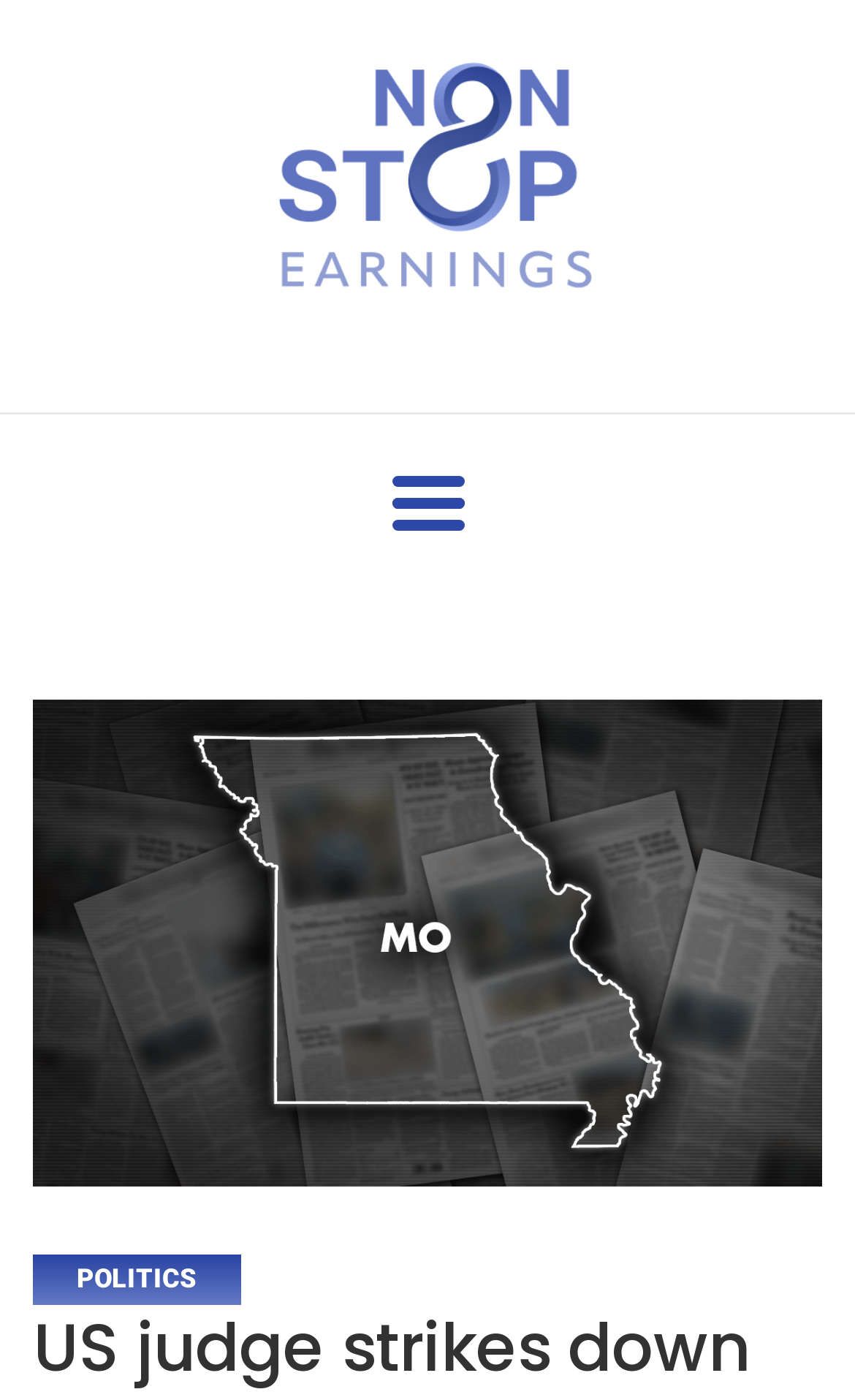Please find and report the primary heading text from the webpage.

US judge strikes down Missouri gun law as unconstitutional